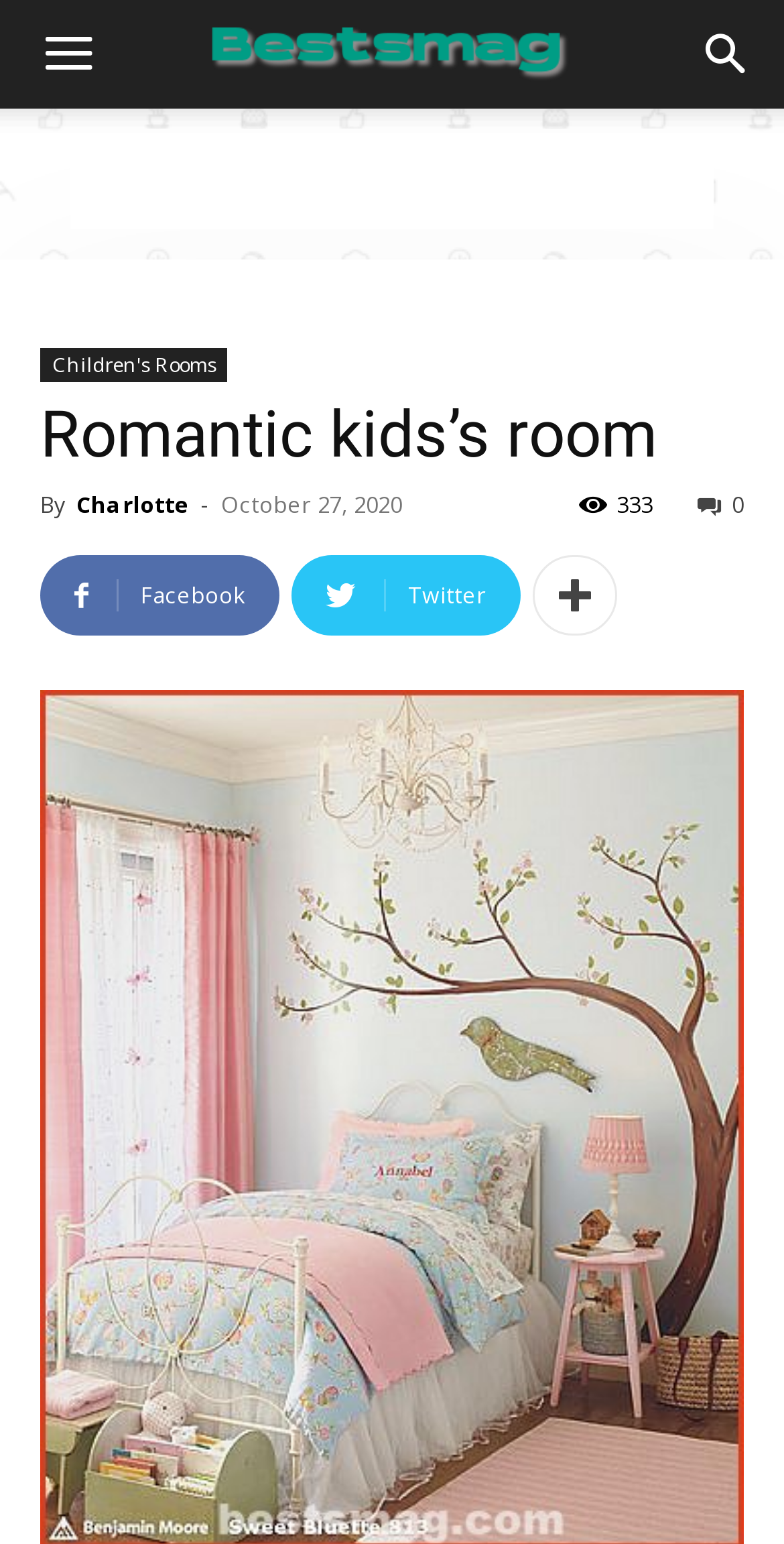What is the date of this article?
Answer the question with detailed information derived from the image.

The date of this article can be found by looking at the header section of the webpage, where it says 'October 27, 2020'.